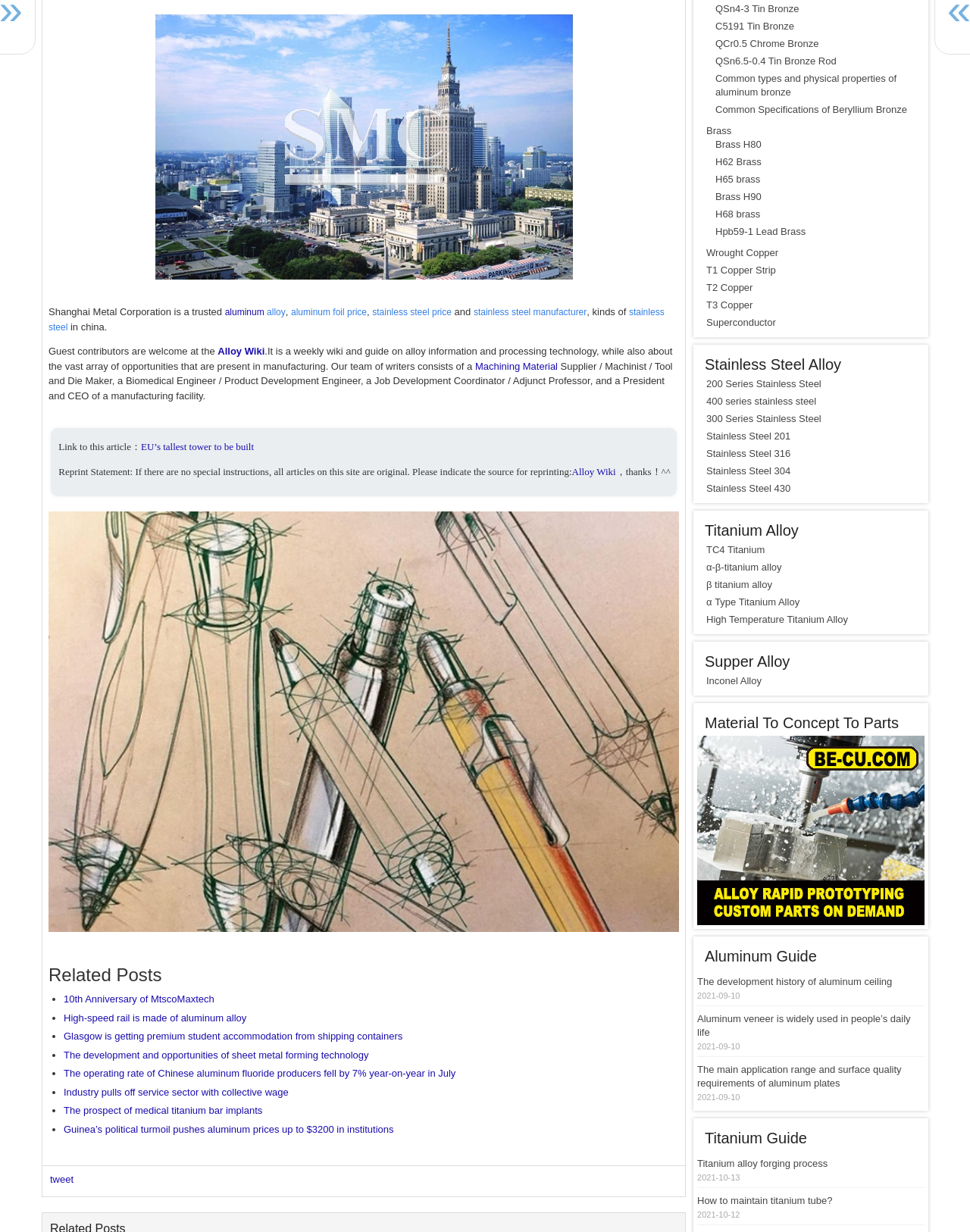Identify the coordinates of the bounding box for the element described below: "Brass H90". Return the coordinates as four float numbers between 0 and 1: [left, top, right, bottom].

[0.738, 0.154, 0.953, 0.165]